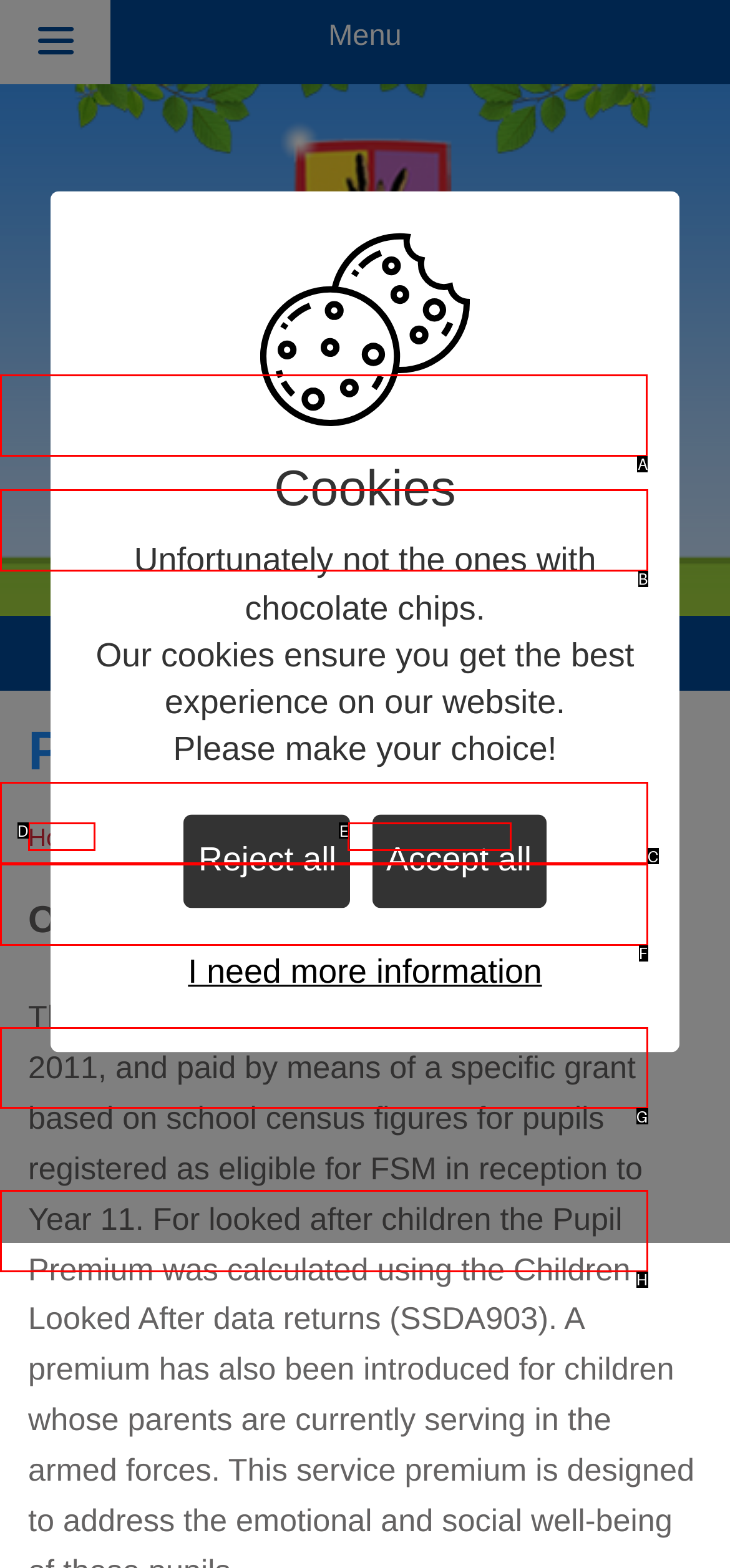Point out the HTML element I should click to achieve the following: Read the latest newsletters Reply with the letter of the selected element.

A